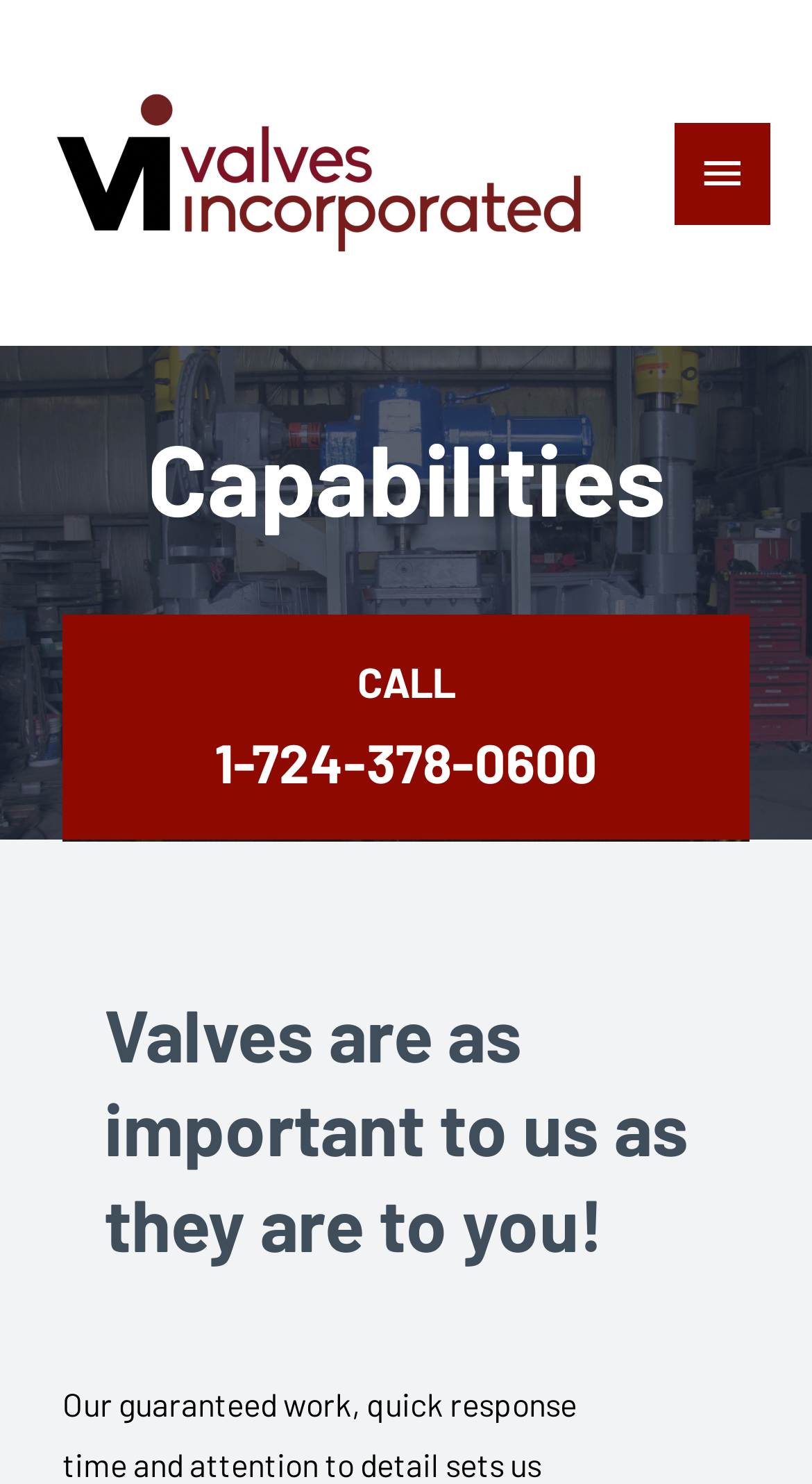Locate the UI element described as follows: "1-724-378-0600". Return the bounding box coordinates as four float numbers between 0 and 1 in the order [left, top, right, bottom].

[0.264, 0.491, 0.736, 0.535]